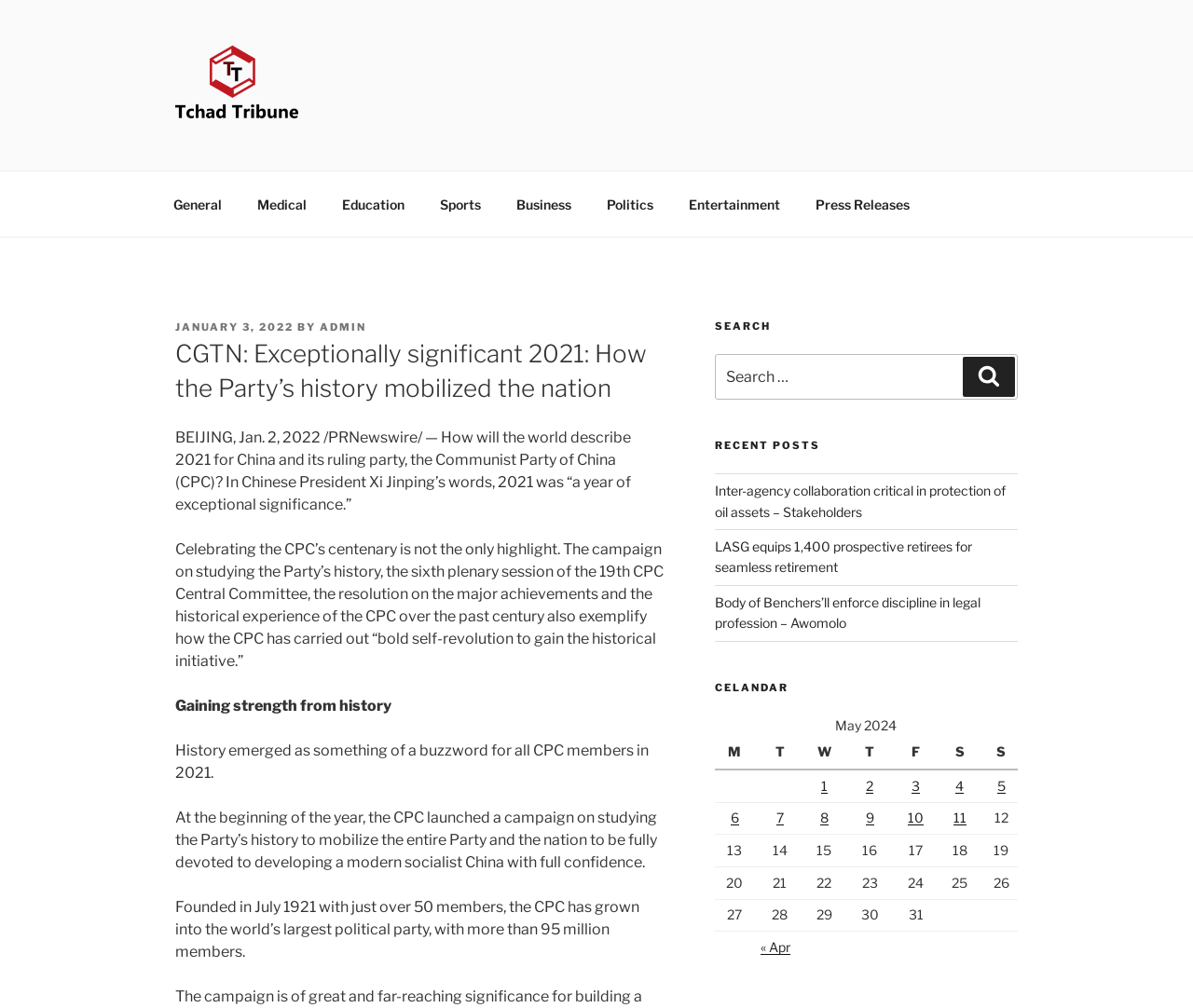Find the bounding box coordinates for the area that should be clicked to accomplish the instruction: "View recent posts".

[0.599, 0.47, 0.853, 0.636]